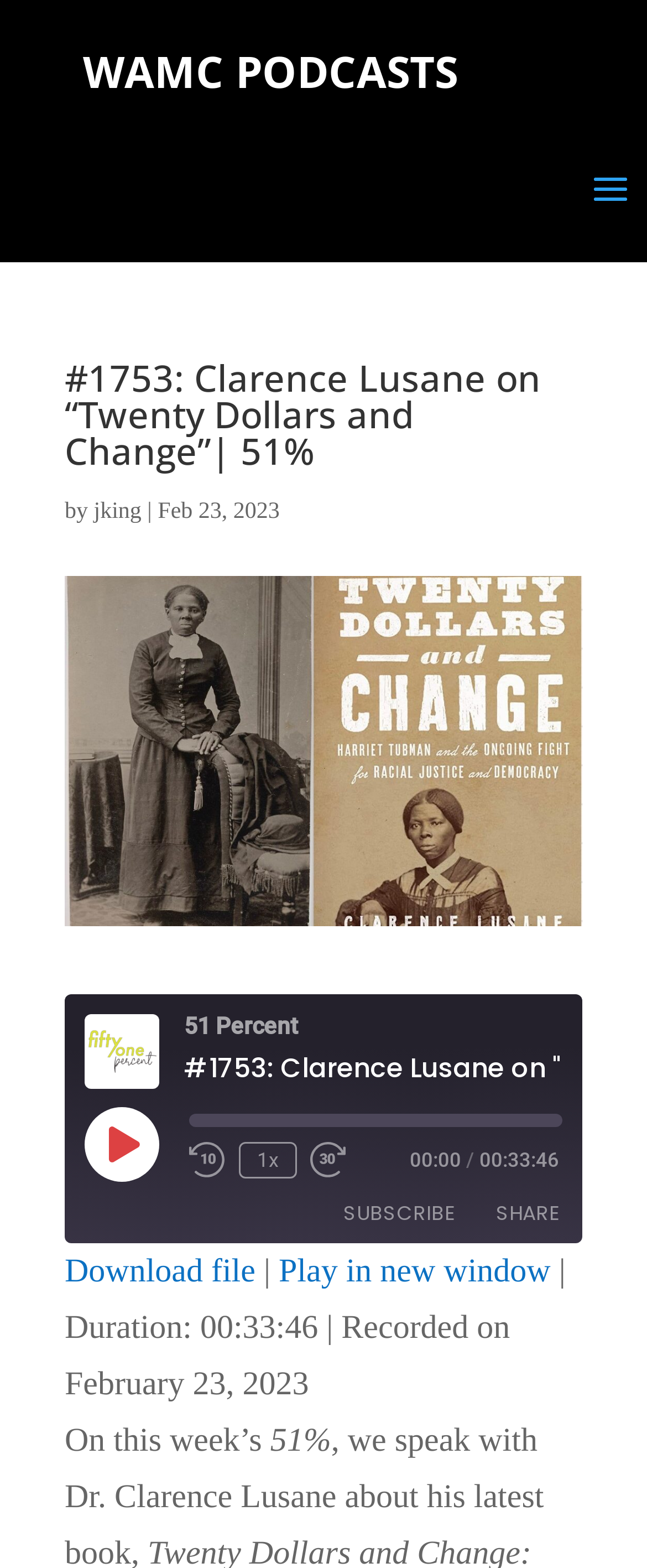What is the title of the podcast episode?
Can you provide a detailed and comprehensive answer to the question?

I determined the title of the podcast episode by looking at the heading element with the text 'Clarence Lusane on “Twenty Dollars and Change”| 51%' which is a child of the root element.